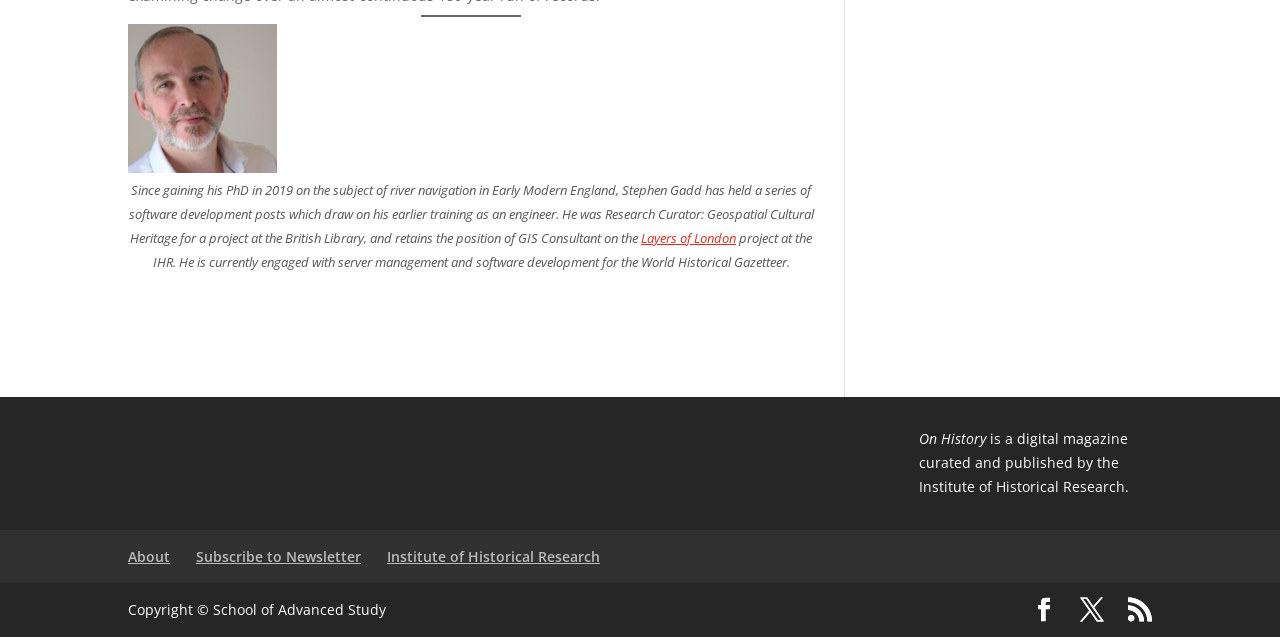Show the bounding box coordinates for the element that needs to be clicked to execute the following instruction: "Read about Stephen Gadd's background". Provide the coordinates in the form of four float numbers between 0 and 1, i.e., [left, top, right, bottom].

[0.1, 0.285, 0.636, 0.388]